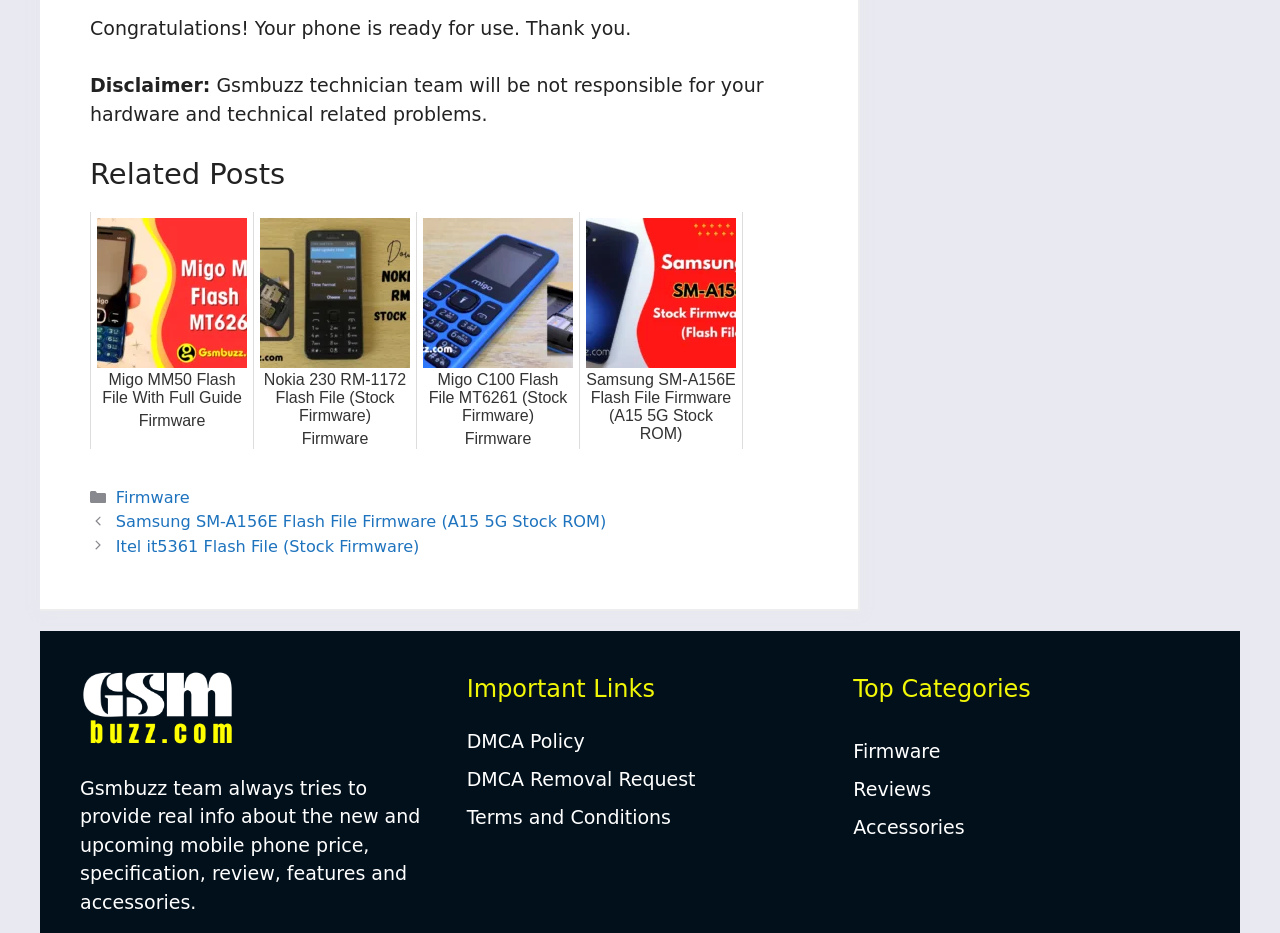Locate the bounding box coordinates of the clickable region to complete the following instruction: "Get a free quote."

None